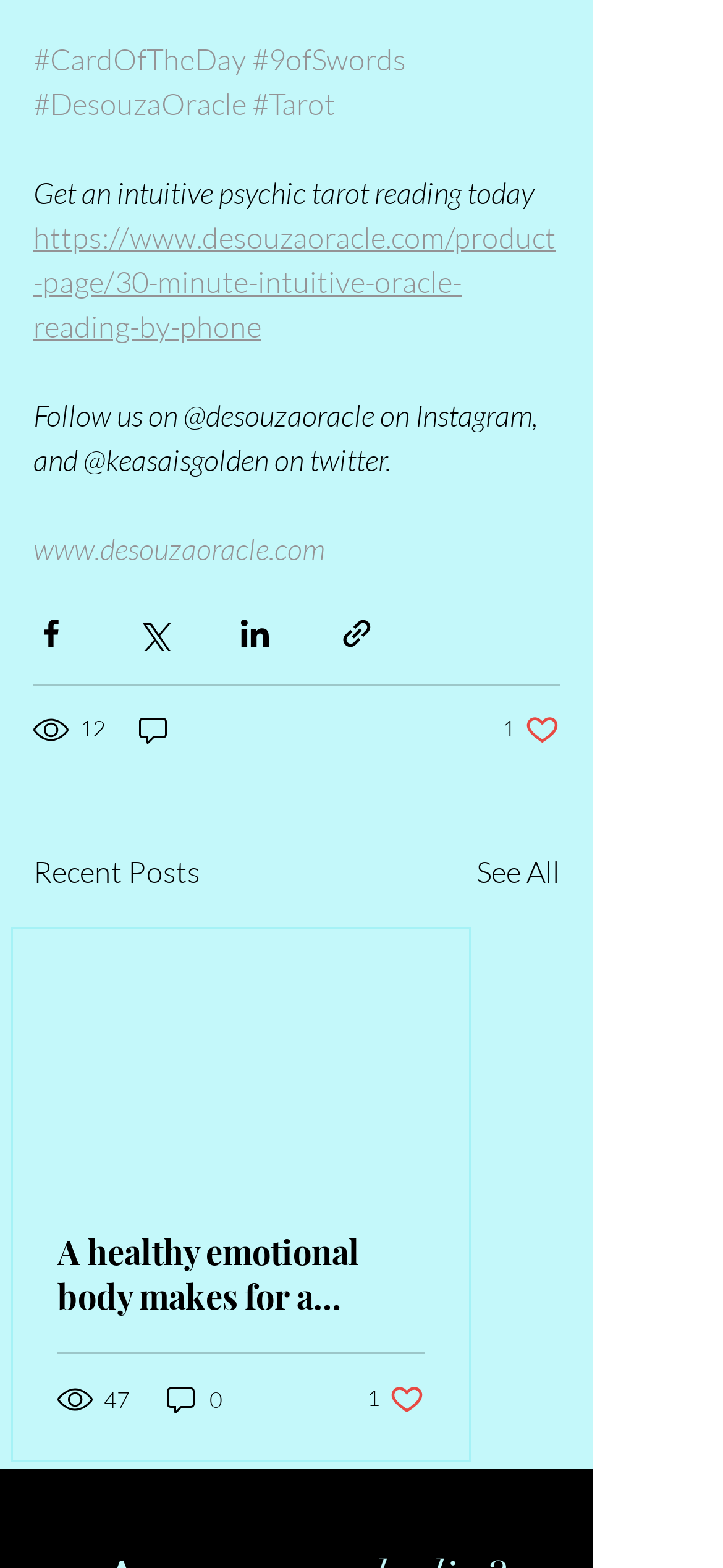Find and indicate the bounding box coordinates of the region you should select to follow the given instruction: "View recent posts".

[0.046, 0.542, 0.277, 0.57]